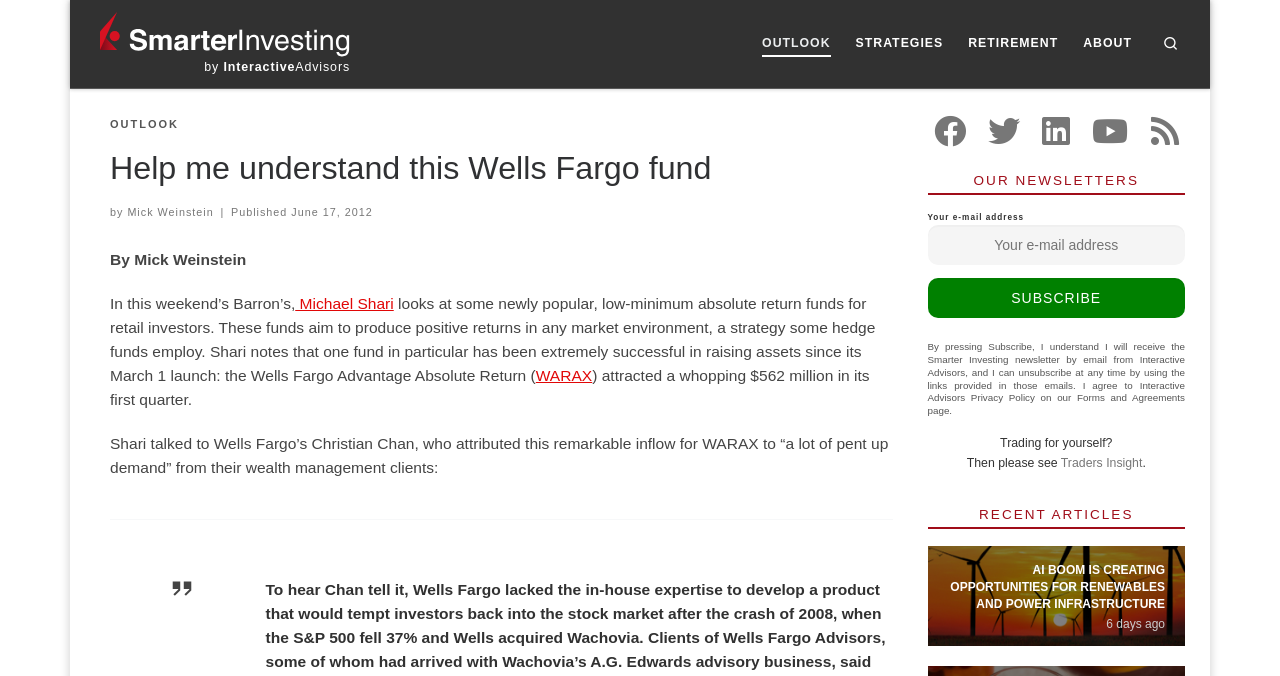How much did the Wells Fargo Advantage Absolute Return fund attract in its first quarter?
Utilize the information in the image to give a detailed answer to the question.

The article mentions that the Wells Fargo Advantage Absolute Return fund attracted a whopping $562 million in its first quarter, which is a significant amount of assets.